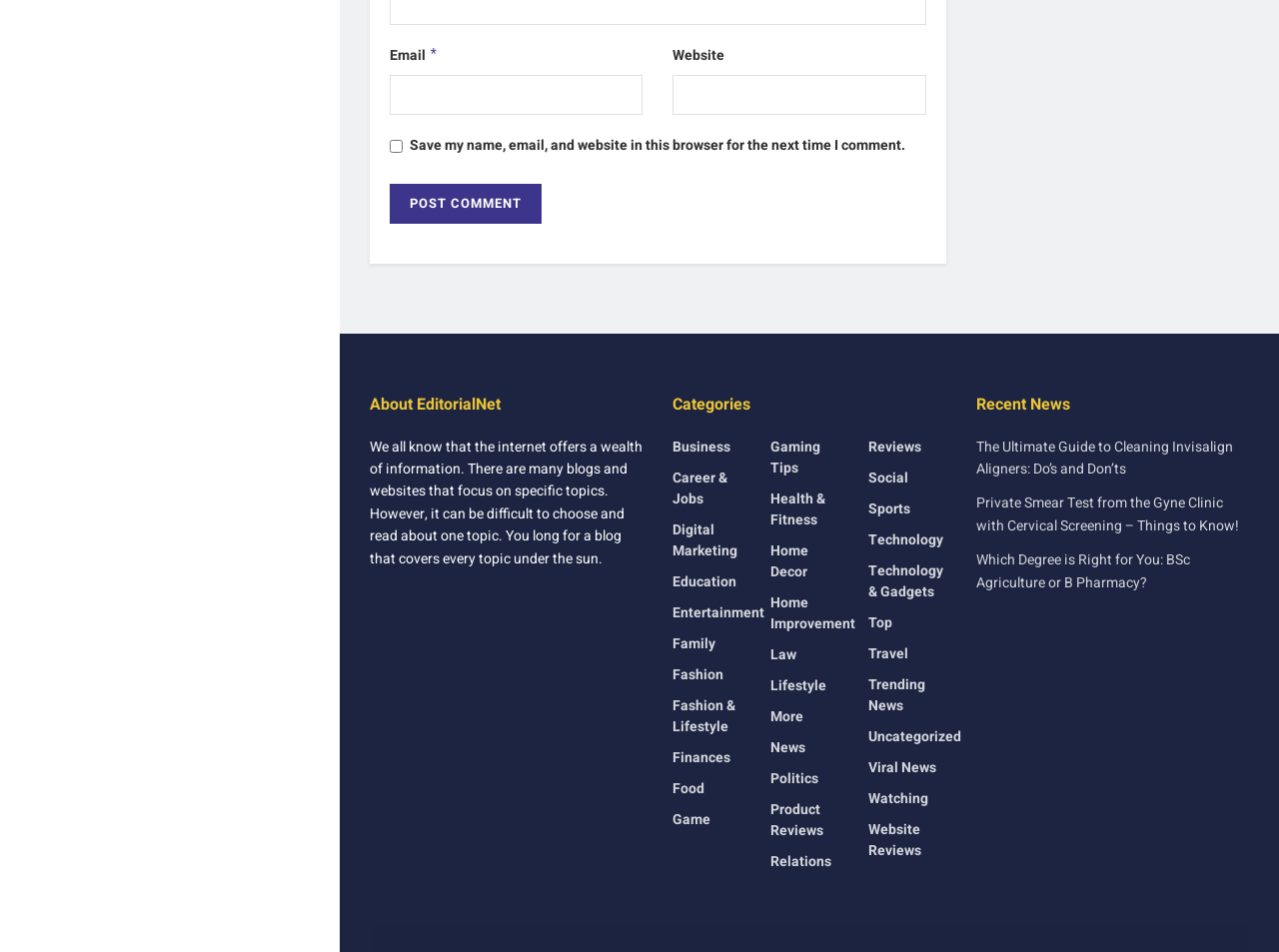What is the button labeled 'Post Comment' used for?
Can you provide an in-depth and detailed response to the question?

The button labeled 'Post Comment' is used to submit a comment, likely after filling out the required fields such as email and comment text, and is a call-to-action to post the user's comment.